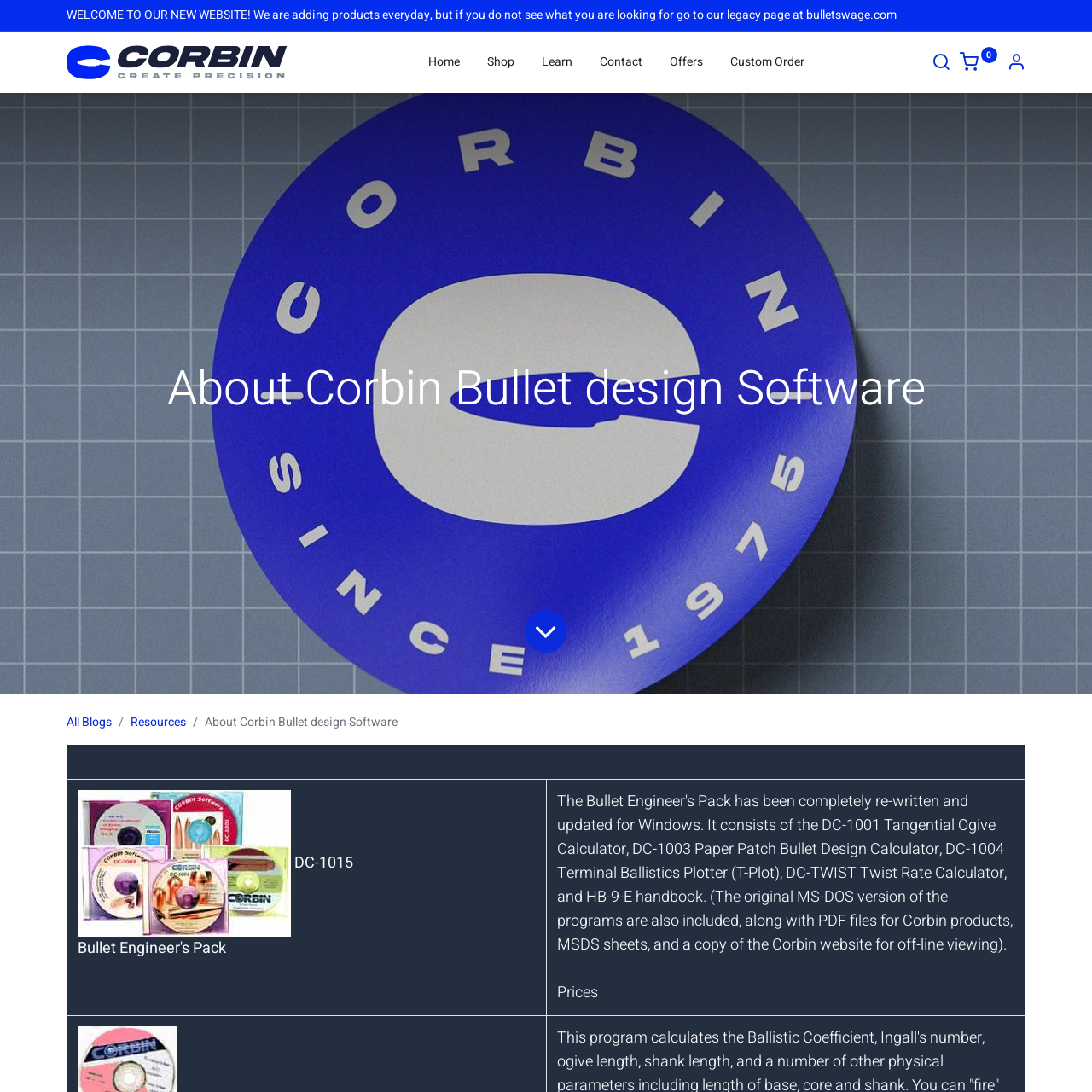What is the name of the company?
Please use the image to provide a one-word or short phrase answer.

Corbins